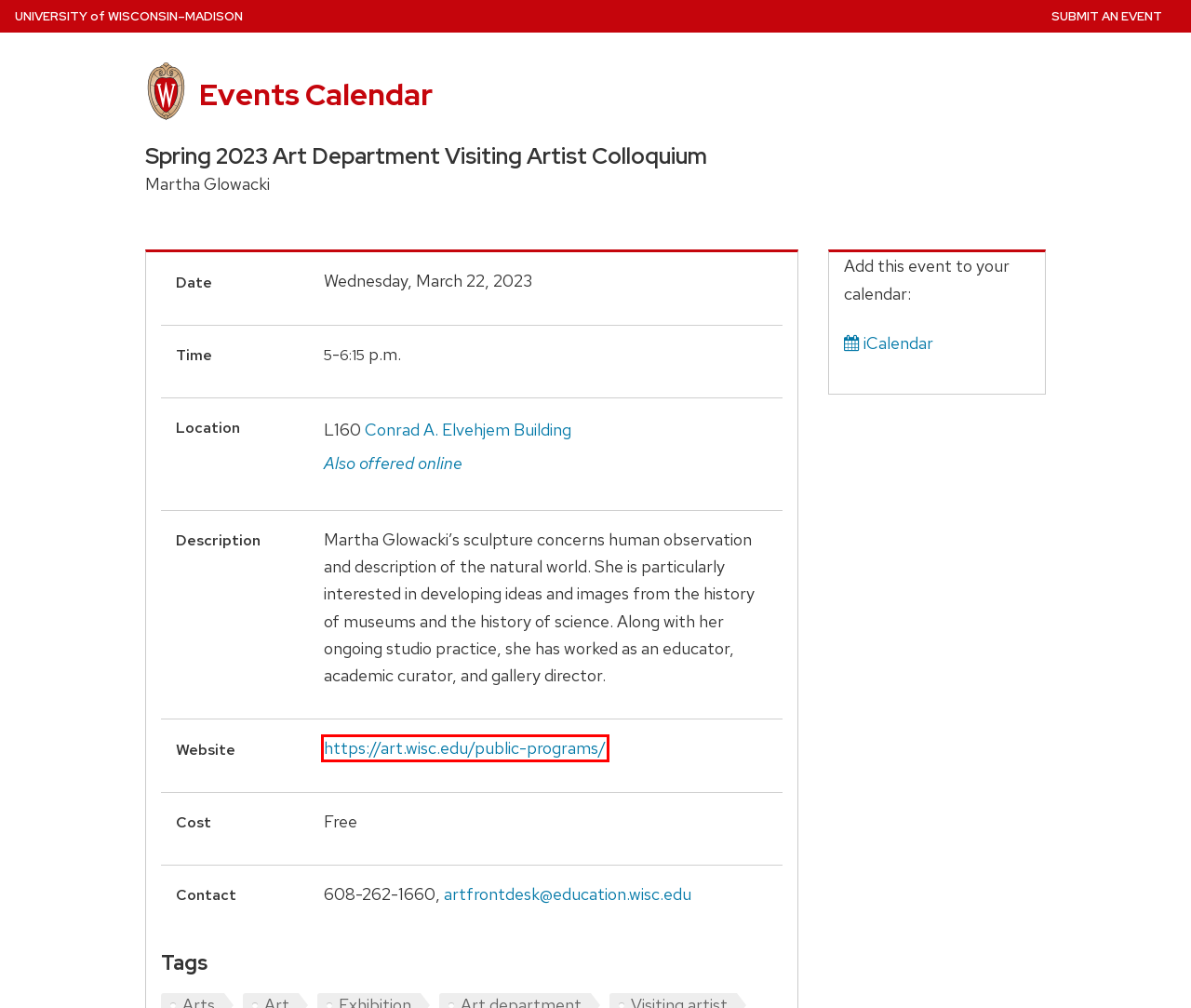You are presented with a screenshot of a webpage containing a red bounding box around a particular UI element. Select the best webpage description that matches the new webpage after clicking the element within the bounding box. Here are the candidates:
A. University of Wisconsin–Madison
B. Public Programs - UW ART
C. Universities of Wisconsin - Unlimited Opportunity
D. Launch Meeting - Zoom
E. University Communications – UW–Madison
F. Campus Map | University of Wisconsin–Madison
G. All events | UW–Madison Events Calendar
H. University of Wisconsin-Madison Login

B